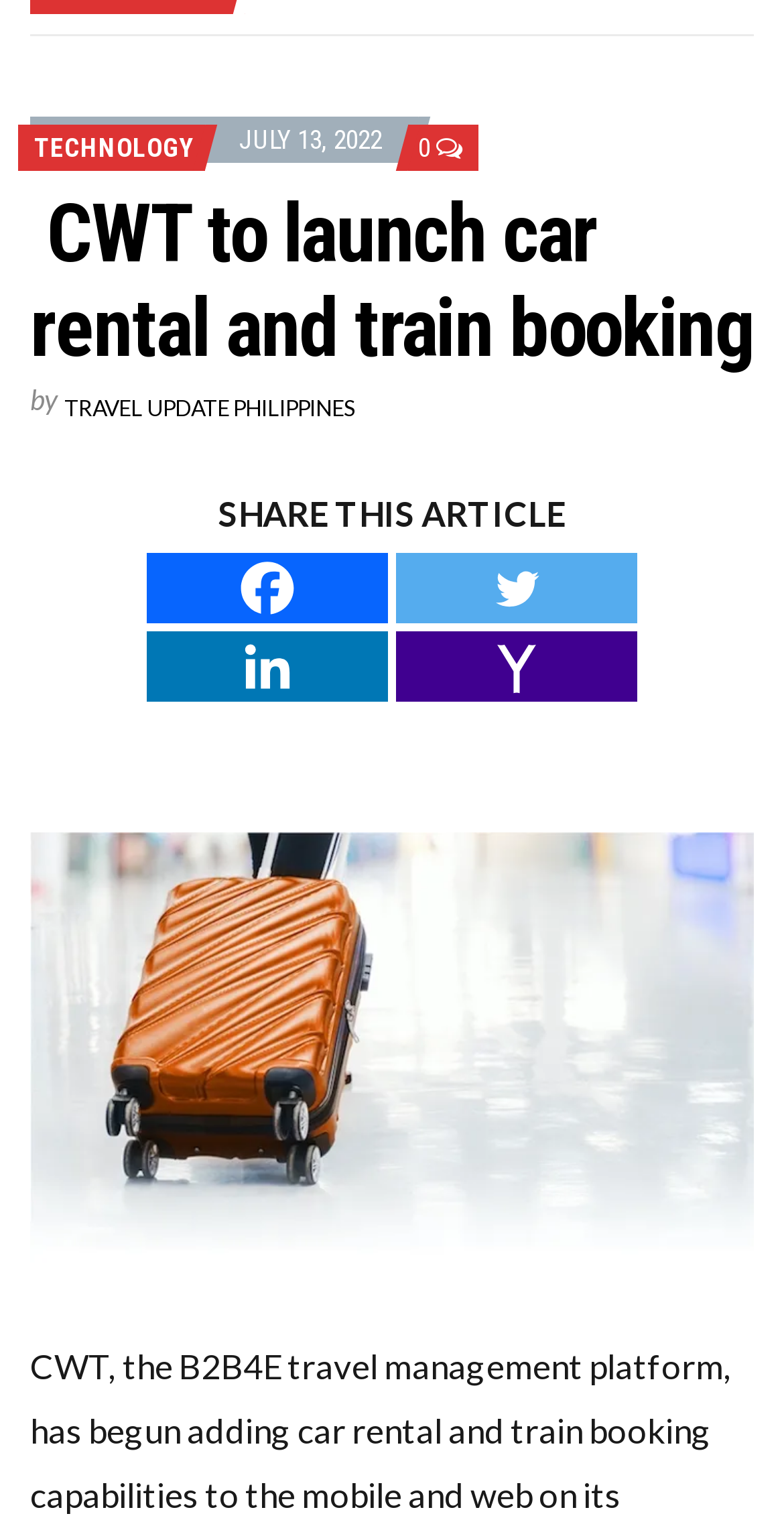Using the format (top-left x, top-left y, bottom-right x, bottom-right y), and given the element description, identify the bounding box coordinates within the screenshot: aria-label="Toggle mobile menu"

None